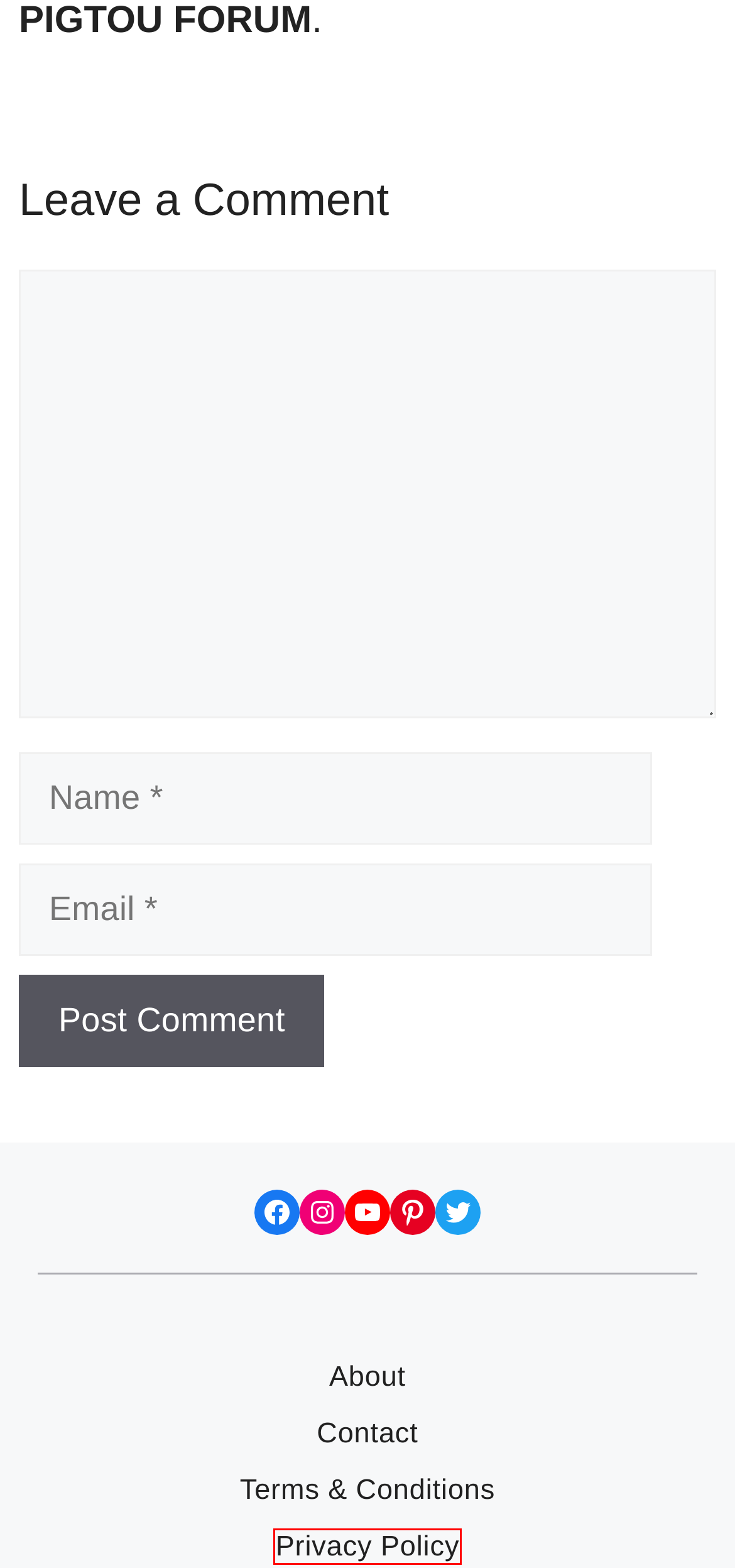You have a screenshot of a webpage with a red bounding box around an element. Choose the best matching webpage description that would appear after clicking the highlighted element. Here are the candidates:
A. Speedtest by Ookla - The Global Broadband Speed Test
B. Pigtou Editorial Team
C. Privacy Policy - Pigtou
D. Learn About Us - Pigtou
E. Cart - Pigtou
F. Pigtou Tech Blog
G. Contact - Pigtou
H. Terms & Conditions - Pigtou

C